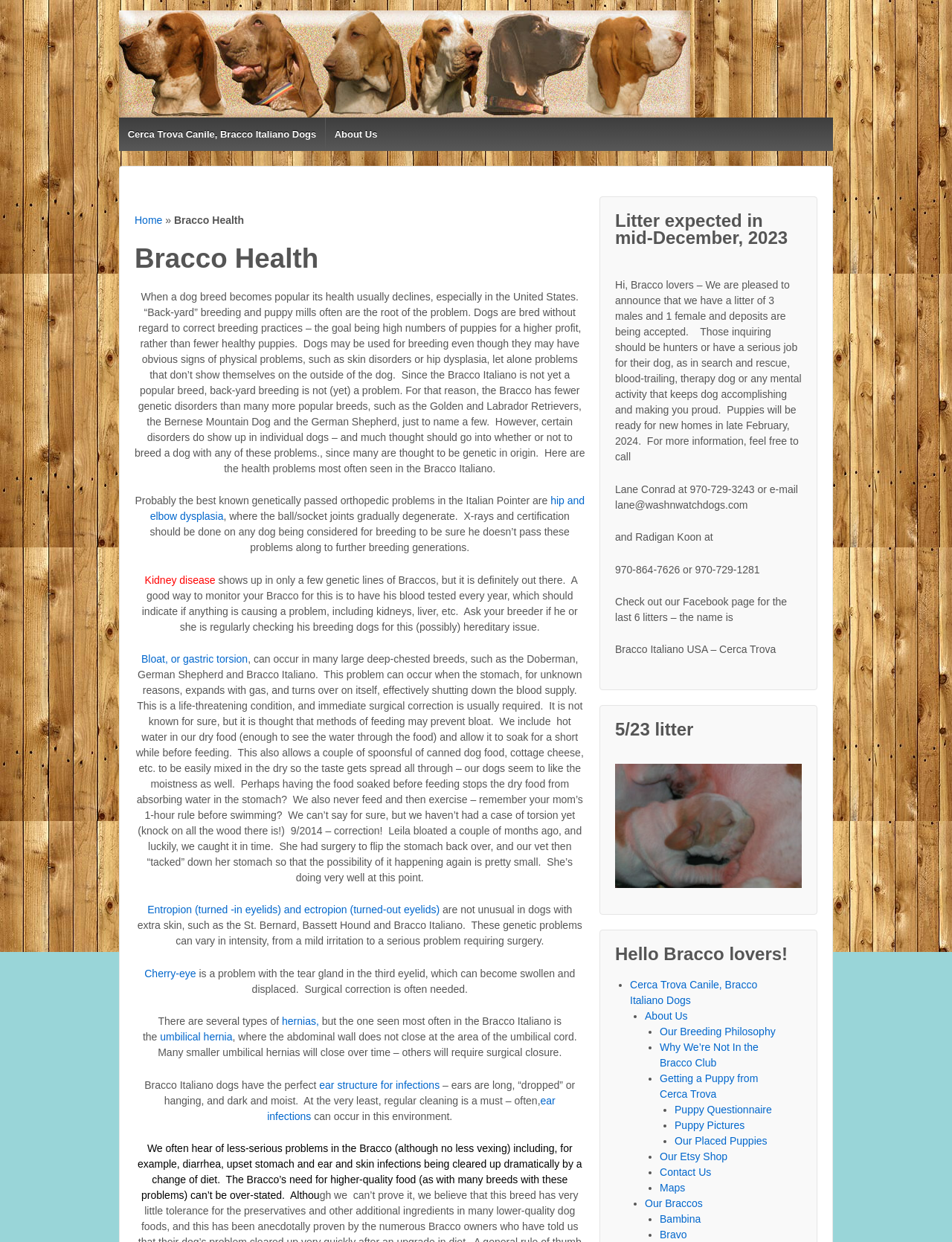Please locate the bounding box coordinates of the element that needs to be clicked to achieve the following instruction: "Click the link to learn about the health problems of Bracco Italiano". The coordinates should be four float numbers between 0 and 1, i.e., [left, top, right, bottom].

[0.142, 0.398, 0.575, 0.408]